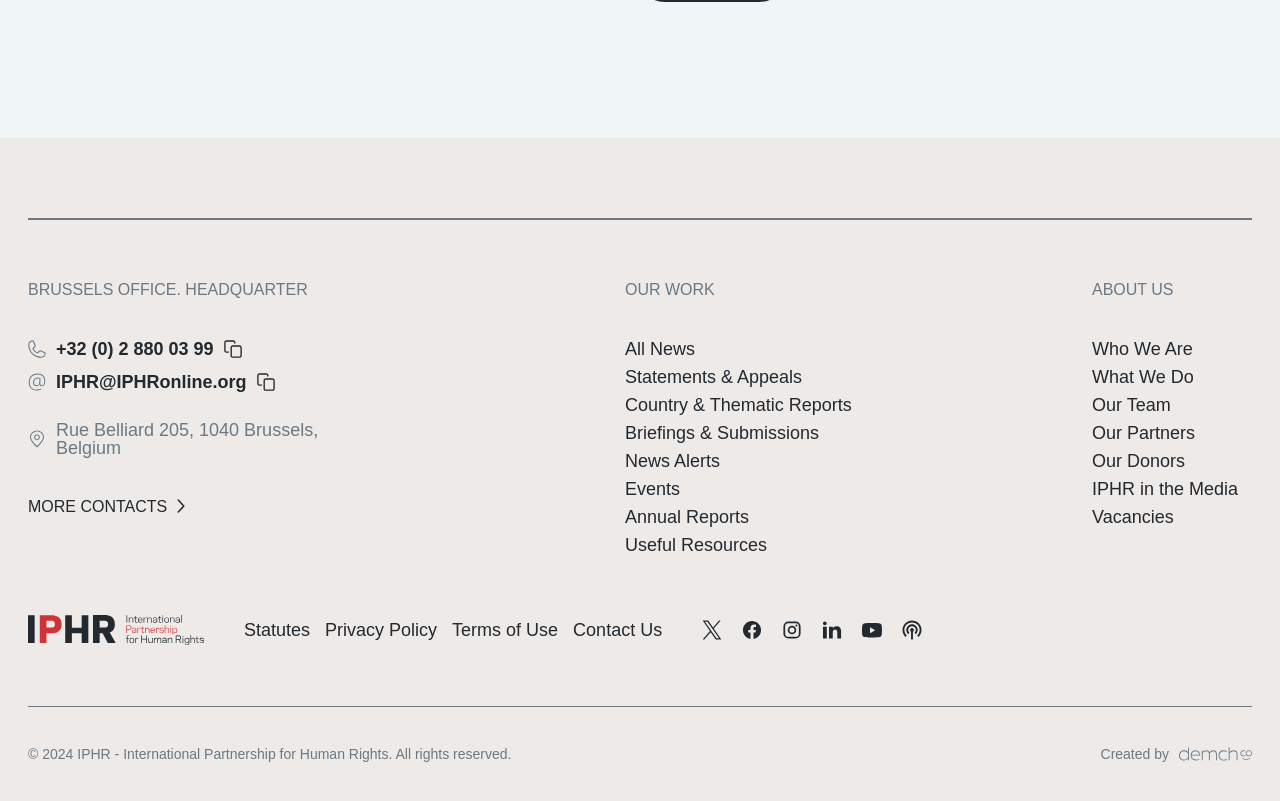Highlight the bounding box of the UI element that corresponds to this description: "Country & Thematic Reports".

[0.488, 0.493, 0.665, 0.518]